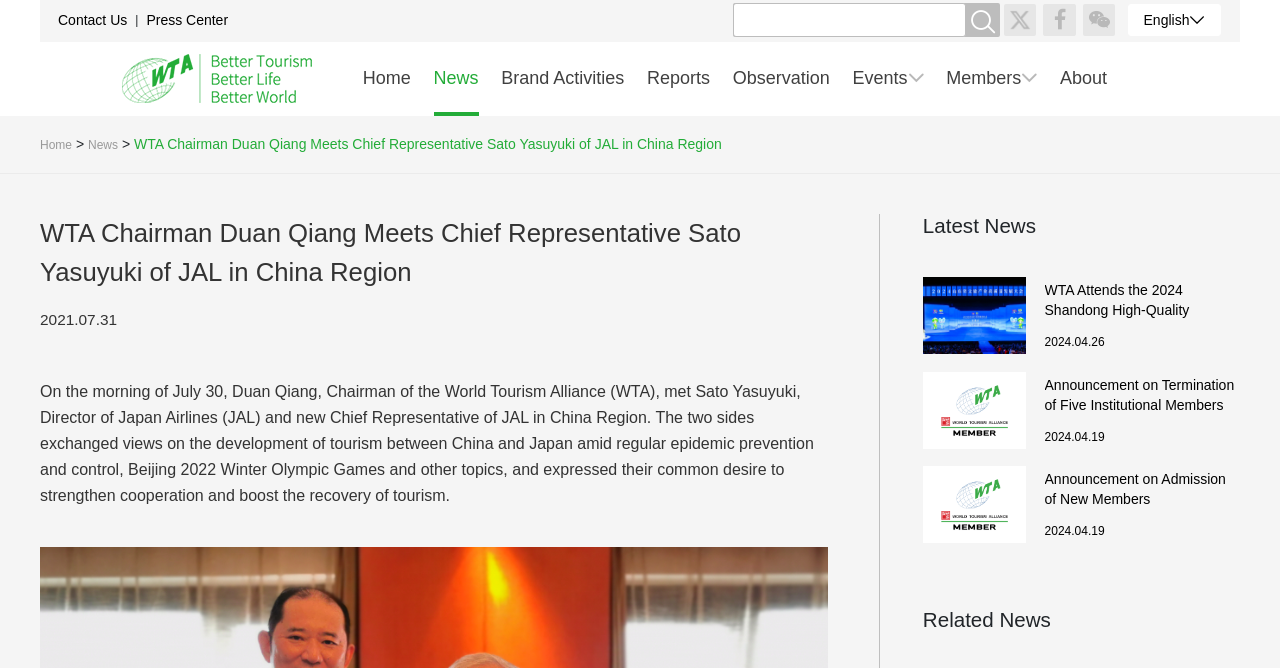Determine the bounding box coordinates of the clickable region to follow the instruction: "Go to Press Center".

[0.108, 0.002, 0.184, 0.058]